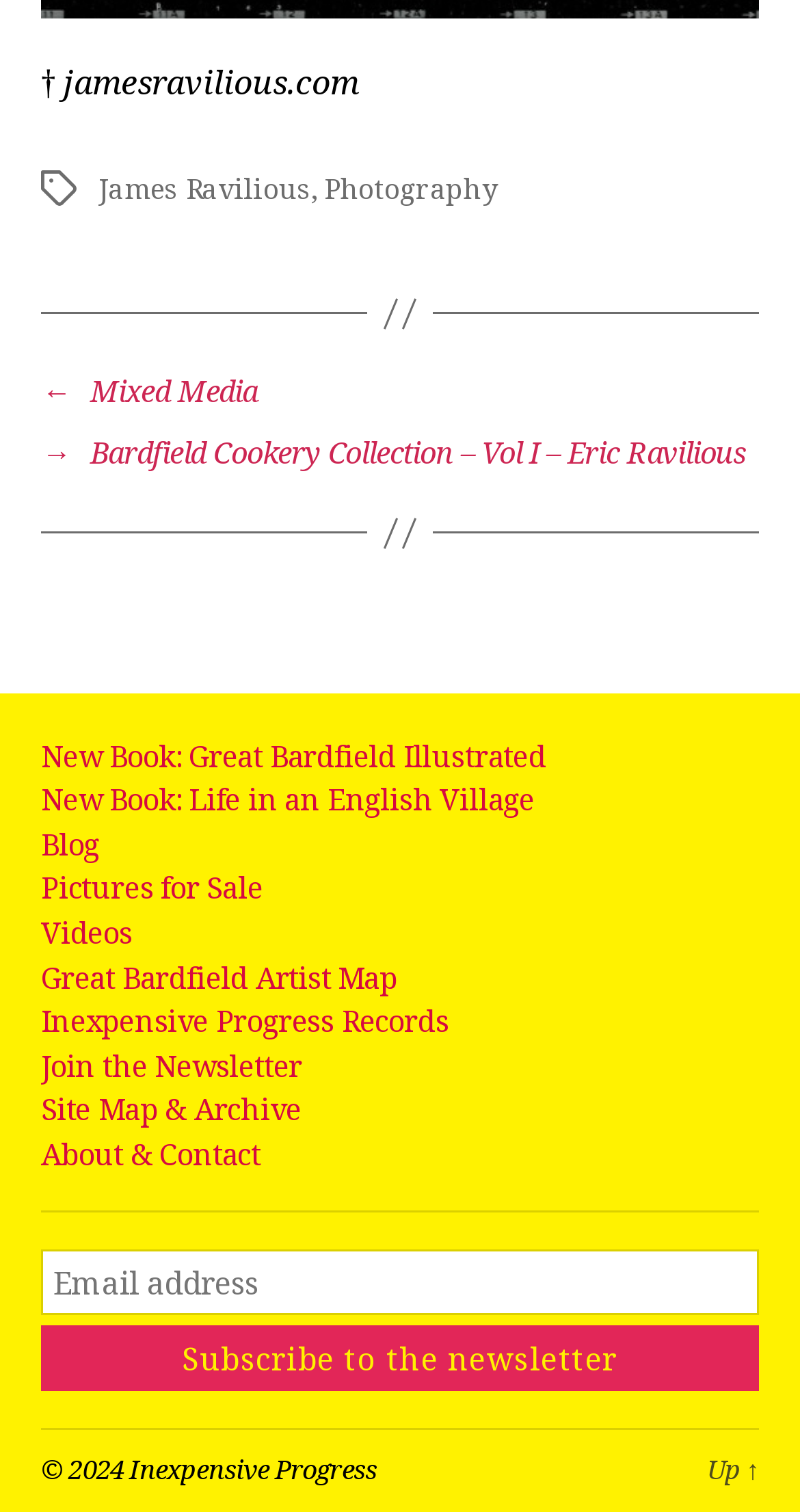Locate the bounding box coordinates of the clickable part needed for the task: "go to the 'Blog' page".

[0.051, 0.545, 0.124, 0.571]